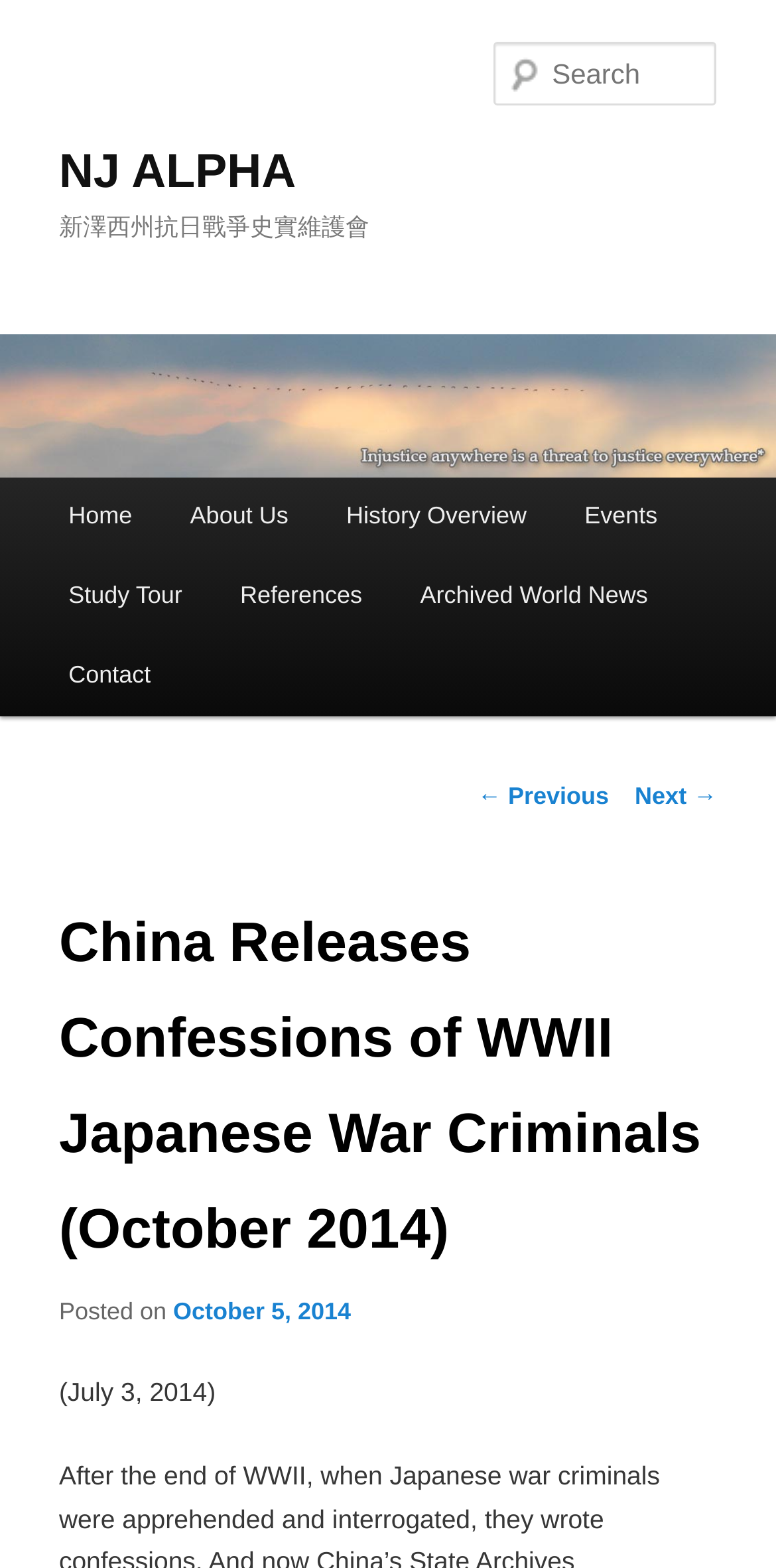Answer the question in one word or a short phrase:
What is the purpose of the 'Search' textbox?

To search the website